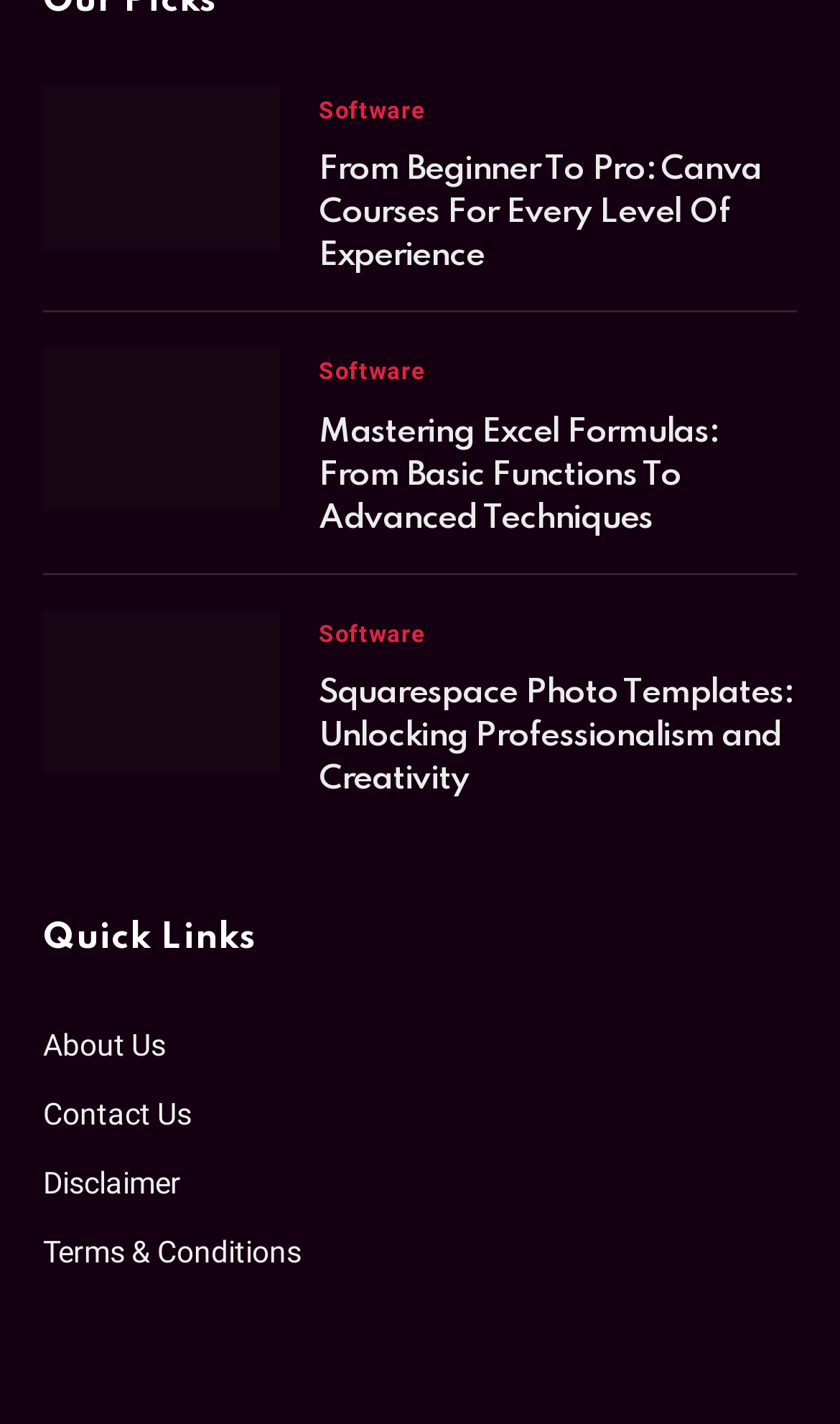Determine the bounding box coordinates of the UI element described below. Use the format (top-left x, top-left y, bottom-right x, bottom-right y) with floating point numbers between 0 and 1: About Us

[0.051, 0.722, 0.197, 0.746]